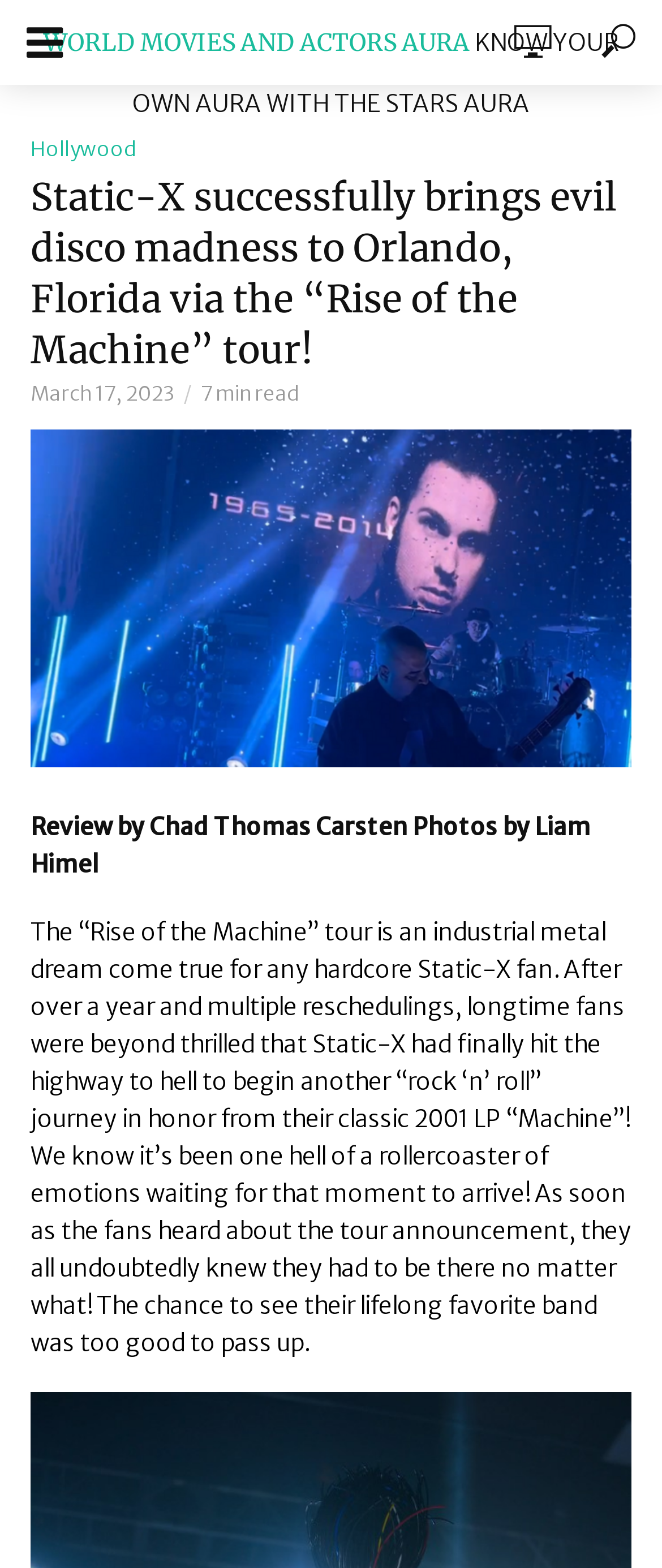Can you give a detailed response to the following question using the information from the image? When was the article published?

The publication date of the article can be found in the static text 'March 17, 2023' located above the heading of the article.